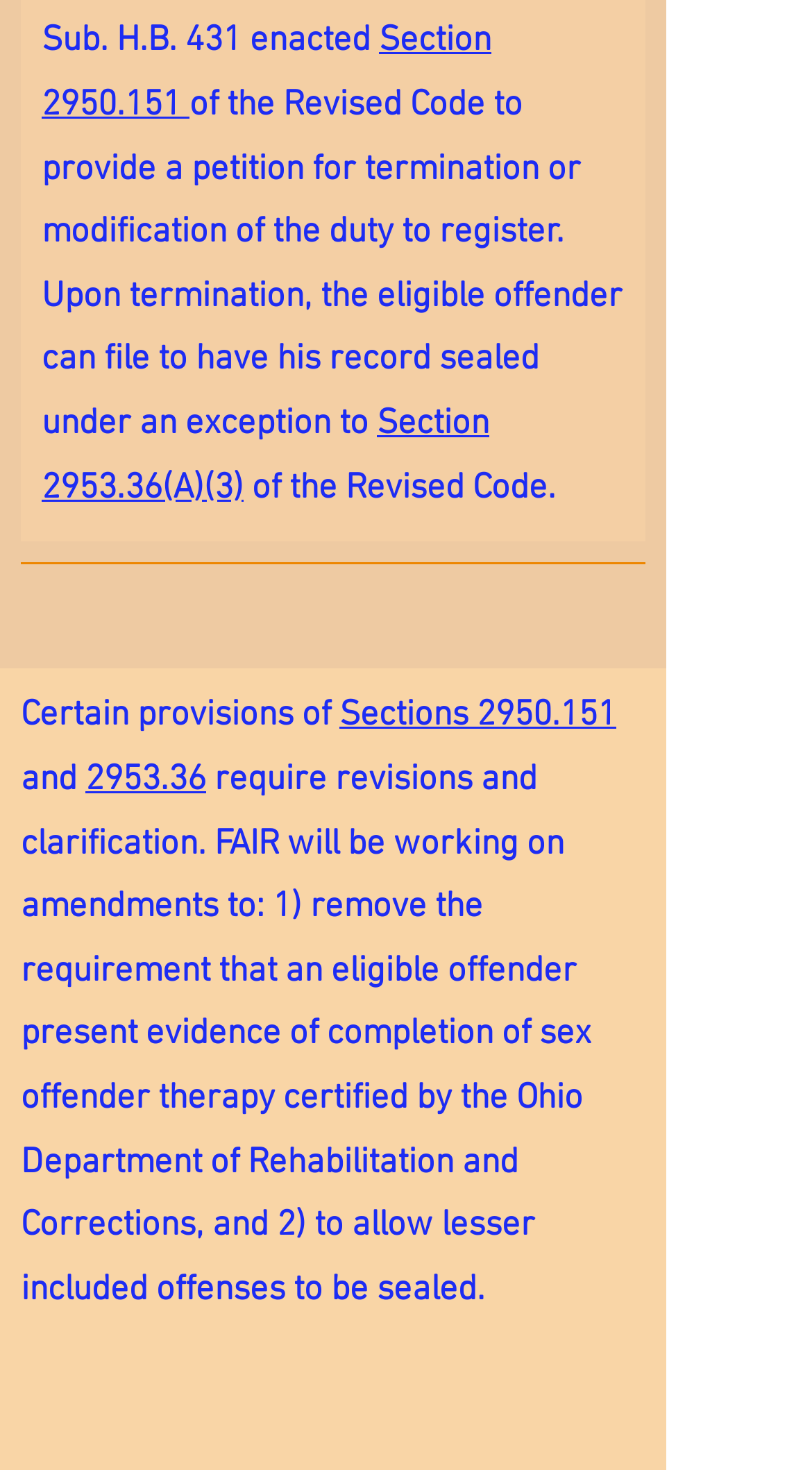Given the description 2953.36, predict the bounding box coordinates of the UI element. Ensure the coordinates are in the format (top-left x, top-left y, bottom-right x, bottom-right y) and all values are between 0 and 1.

[0.105, 0.517, 0.254, 0.545]